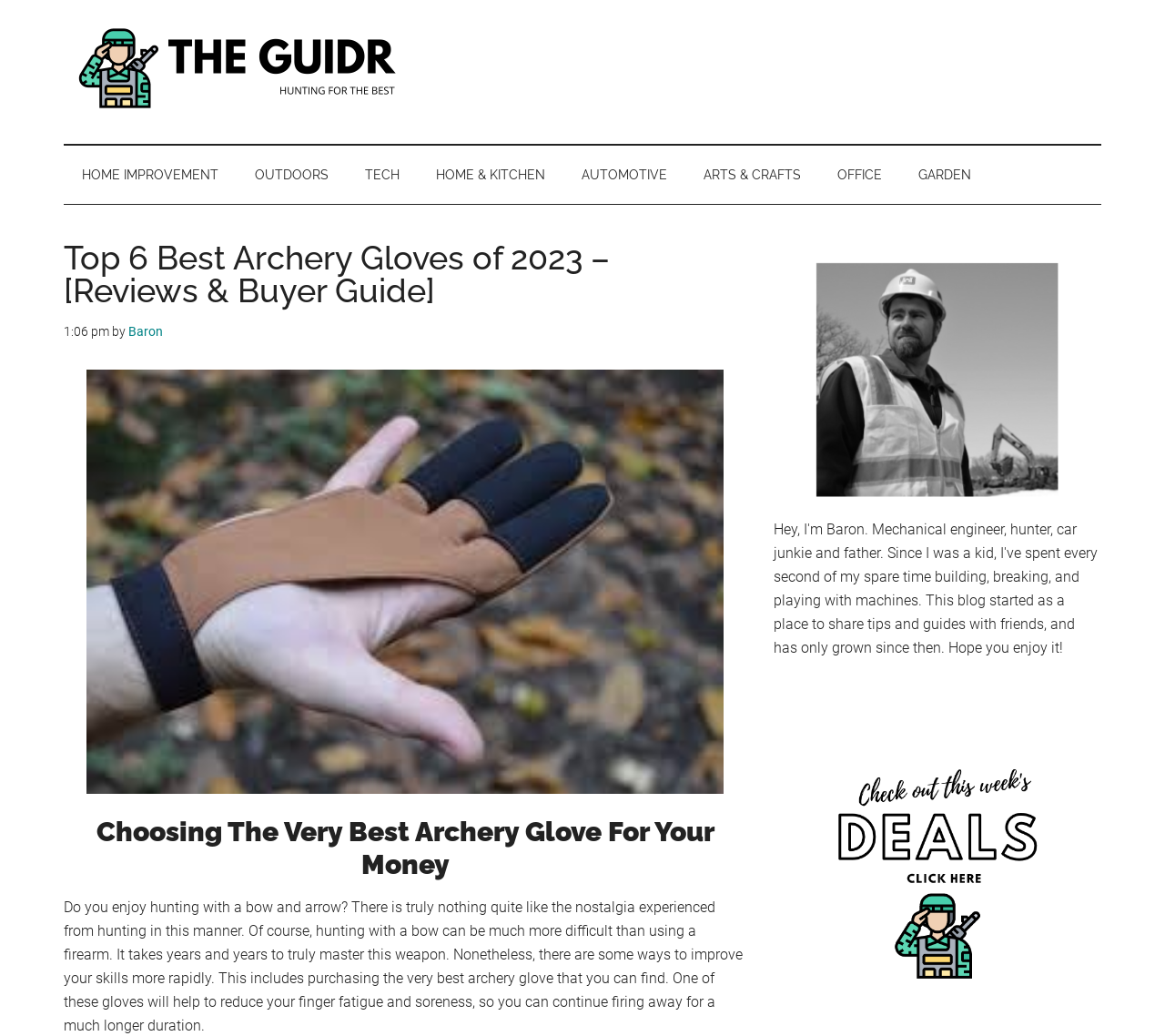Identify the bounding box coordinates for the UI element mentioned here: "Home Improvement". Provide the coordinates as four float values between 0 and 1, i.e., [left, top, right, bottom].

[0.055, 0.141, 0.203, 0.197]